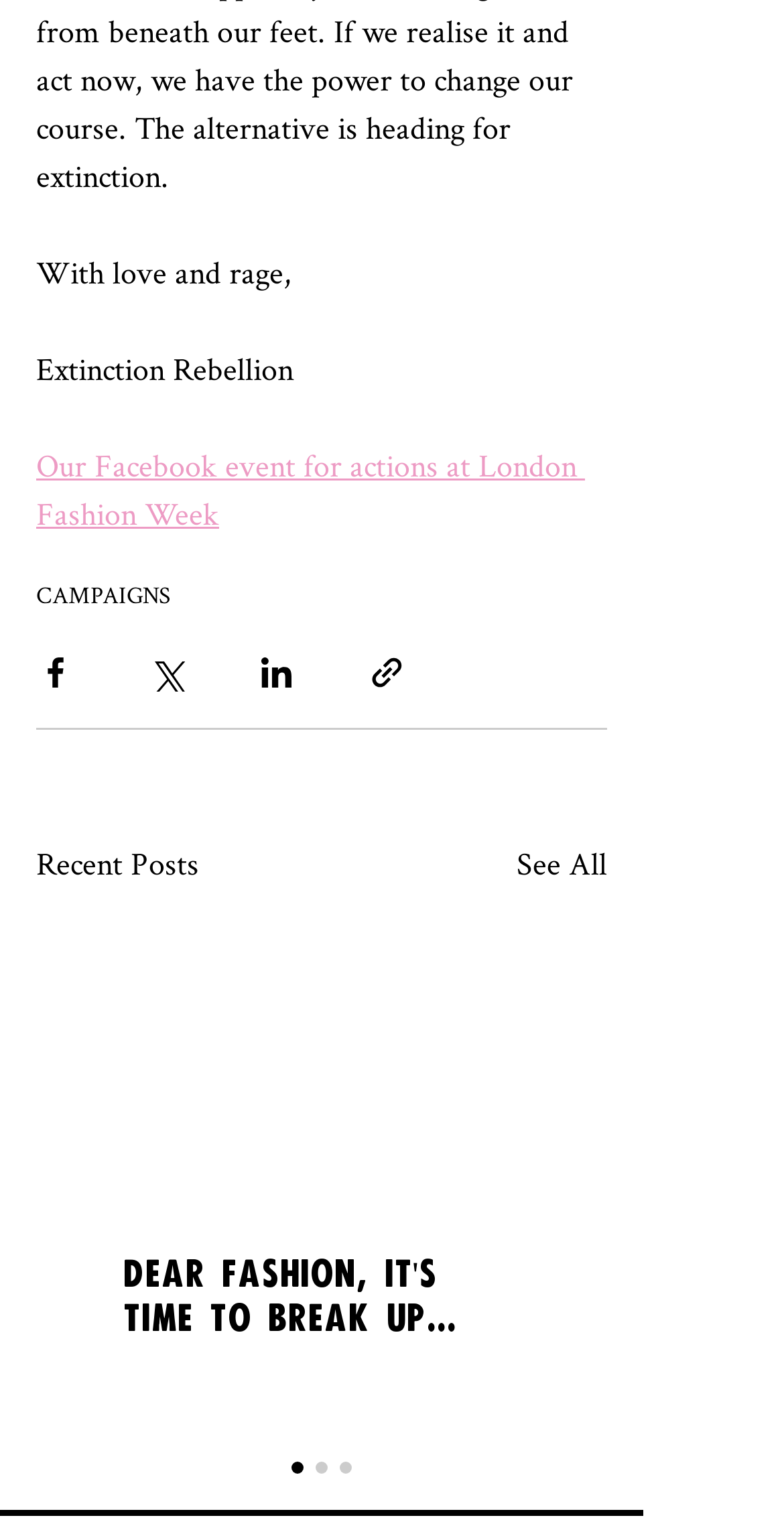Please identify the bounding box coordinates of the clickable area that will fulfill the following instruction: "Click on the Facebook event link for actions at London Fashion Week". The coordinates should be in the format of four float numbers between 0 and 1, i.e., [left, top, right, bottom].

[0.046, 0.289, 0.746, 0.348]